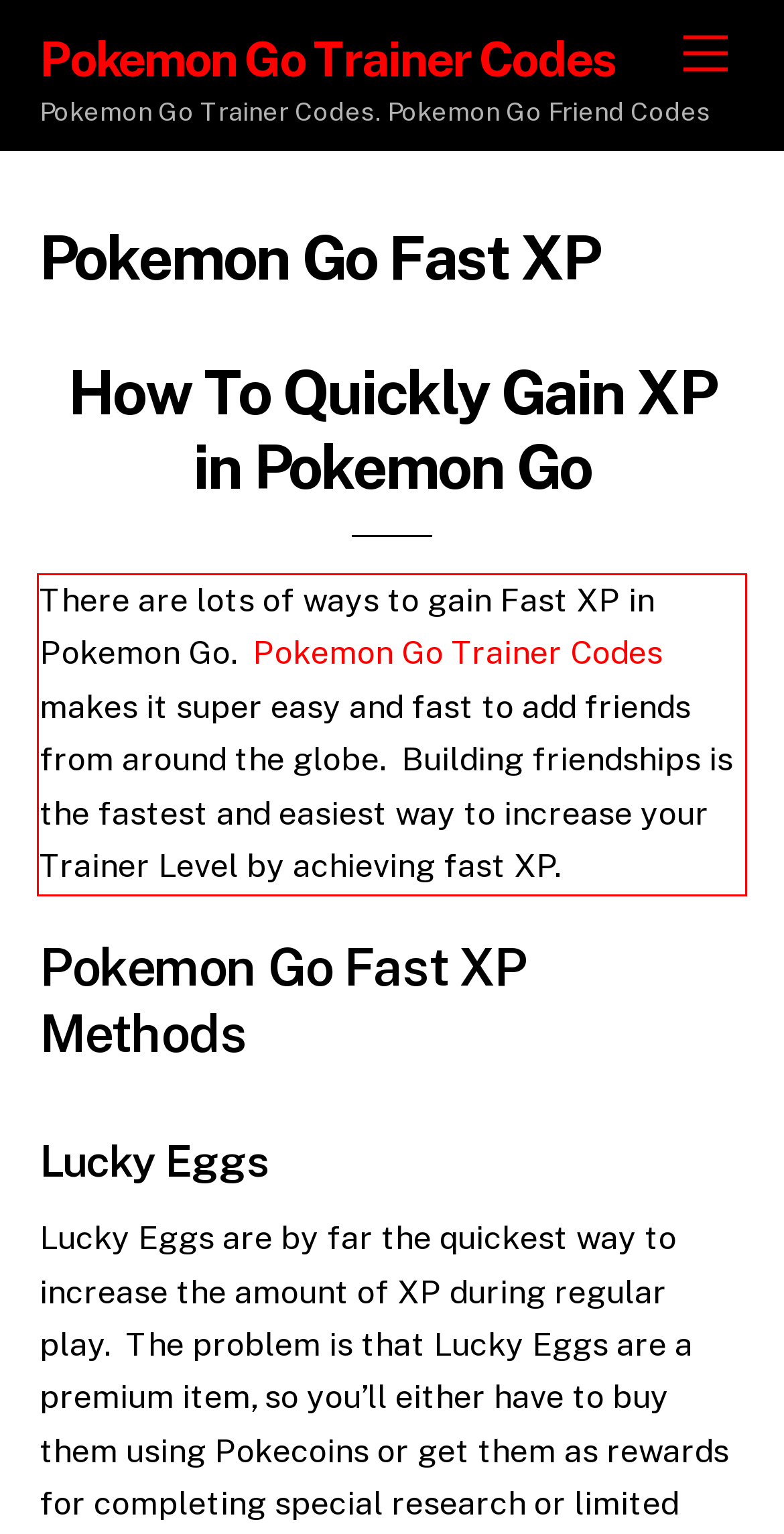Locate the red bounding box in the provided webpage screenshot and use OCR to determine the text content inside it.

There are lots of ways to gain Fast XP in Pokemon Go. Pokemon Go Trainer Codes makes it super easy and fast to add friends from around the globe. Building friendships is the fastest and easiest way to increase your Trainer Level by achieving fast XP.